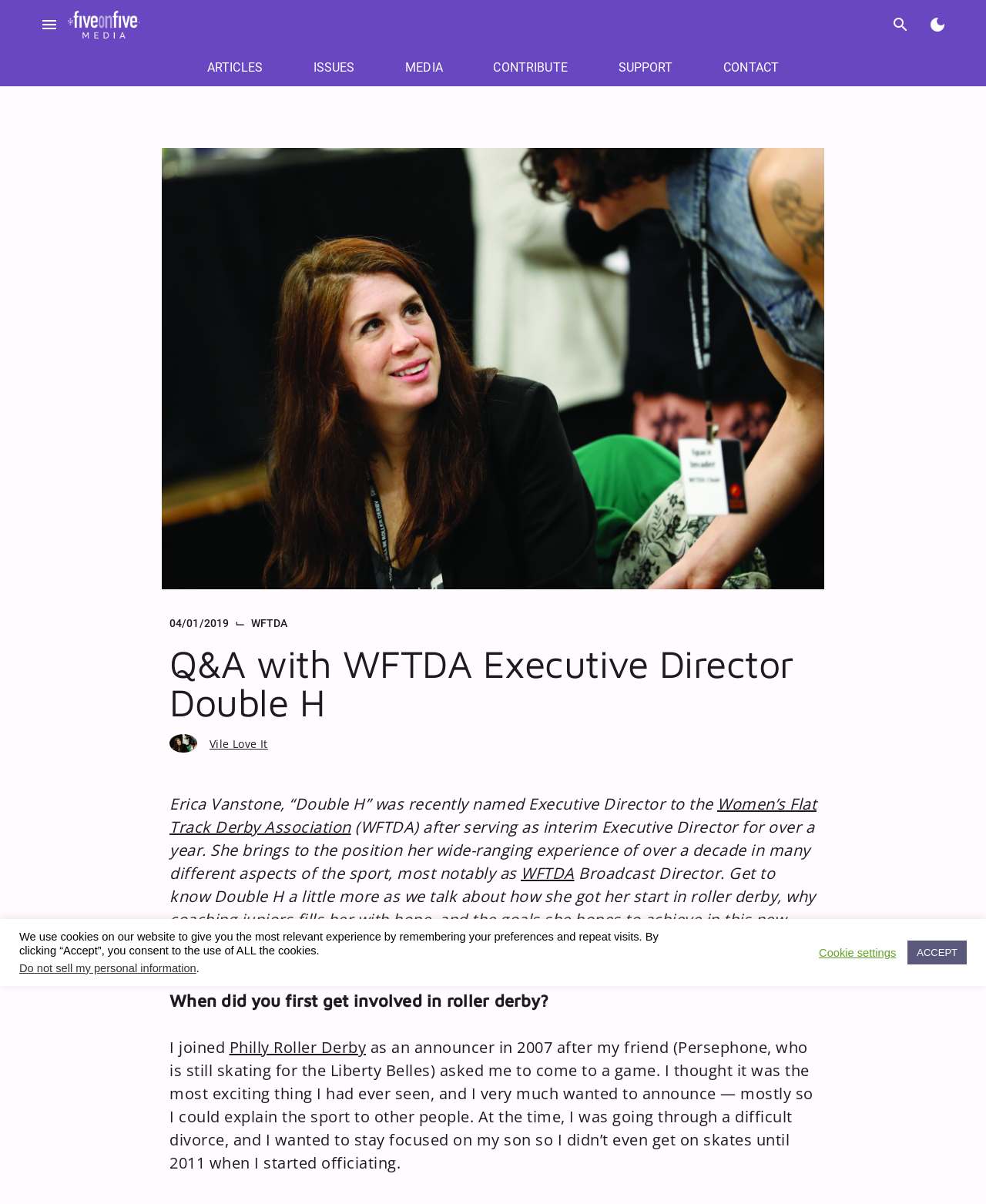Determine the bounding box coordinates of the section to be clicked to follow the instruction: "Toggle Dark Mode". The coordinates should be given as four float numbers between 0 and 1, formatted as [left, top, right, bottom].

[0.932, 0.005, 0.969, 0.036]